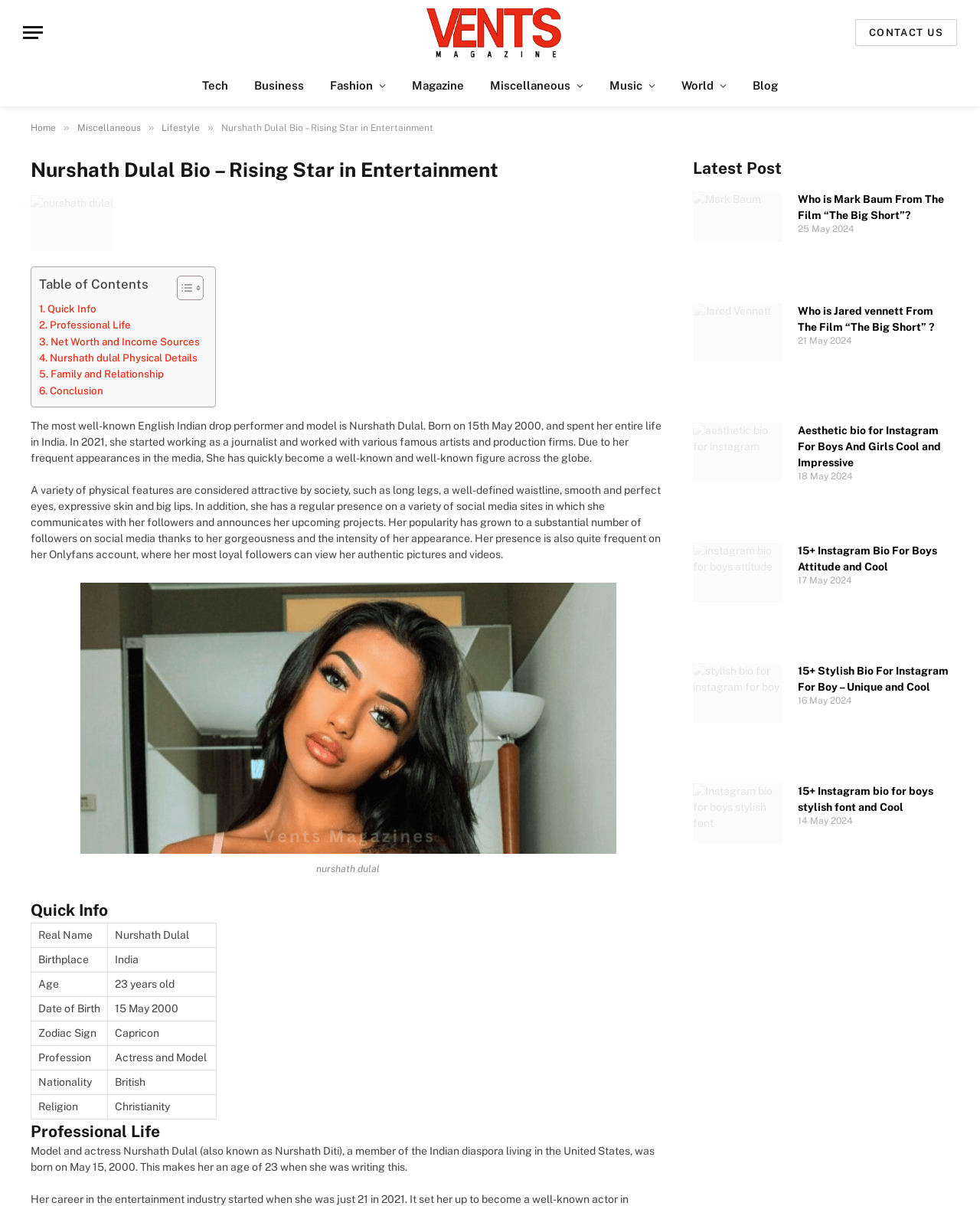Please specify the bounding box coordinates of the clickable section necessary to execute the following command: "Go to the 'Miscellaneous' category".

[0.079, 0.102, 0.143, 0.11]